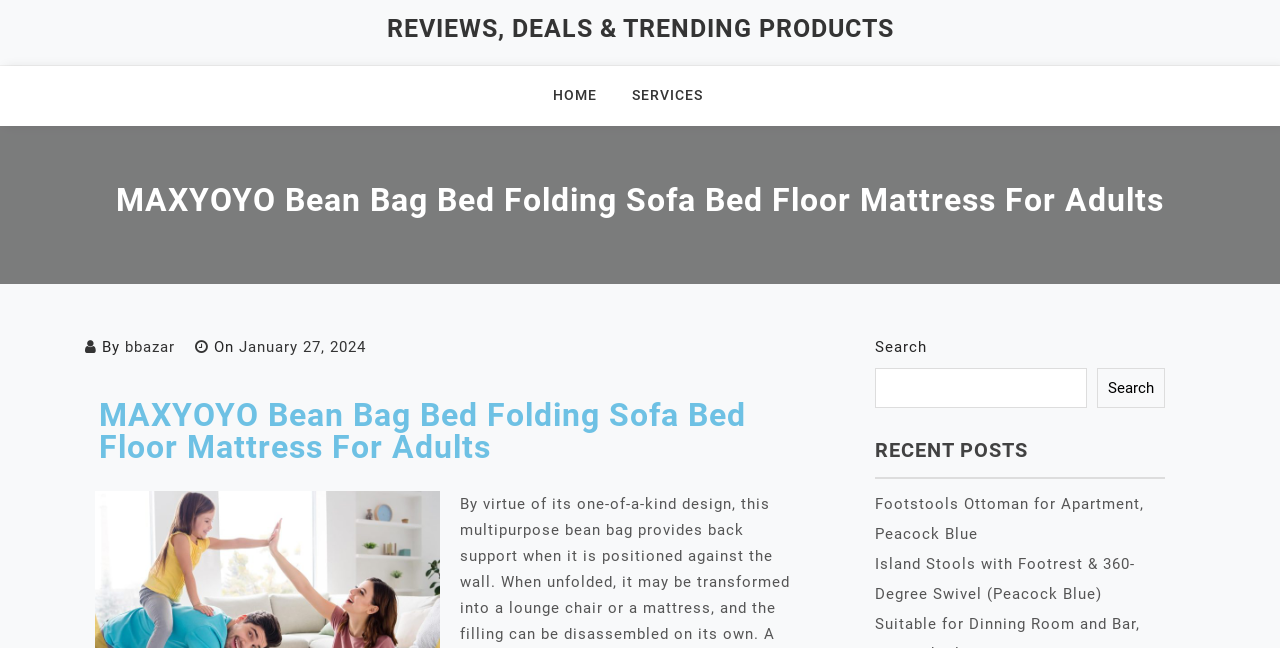How many recent posts are displayed?
Refer to the image and give a detailed answer to the question.

I counted the number of links under the heading 'RECENT POSTS' and found that there are two links, indicating that two recent posts are displayed.